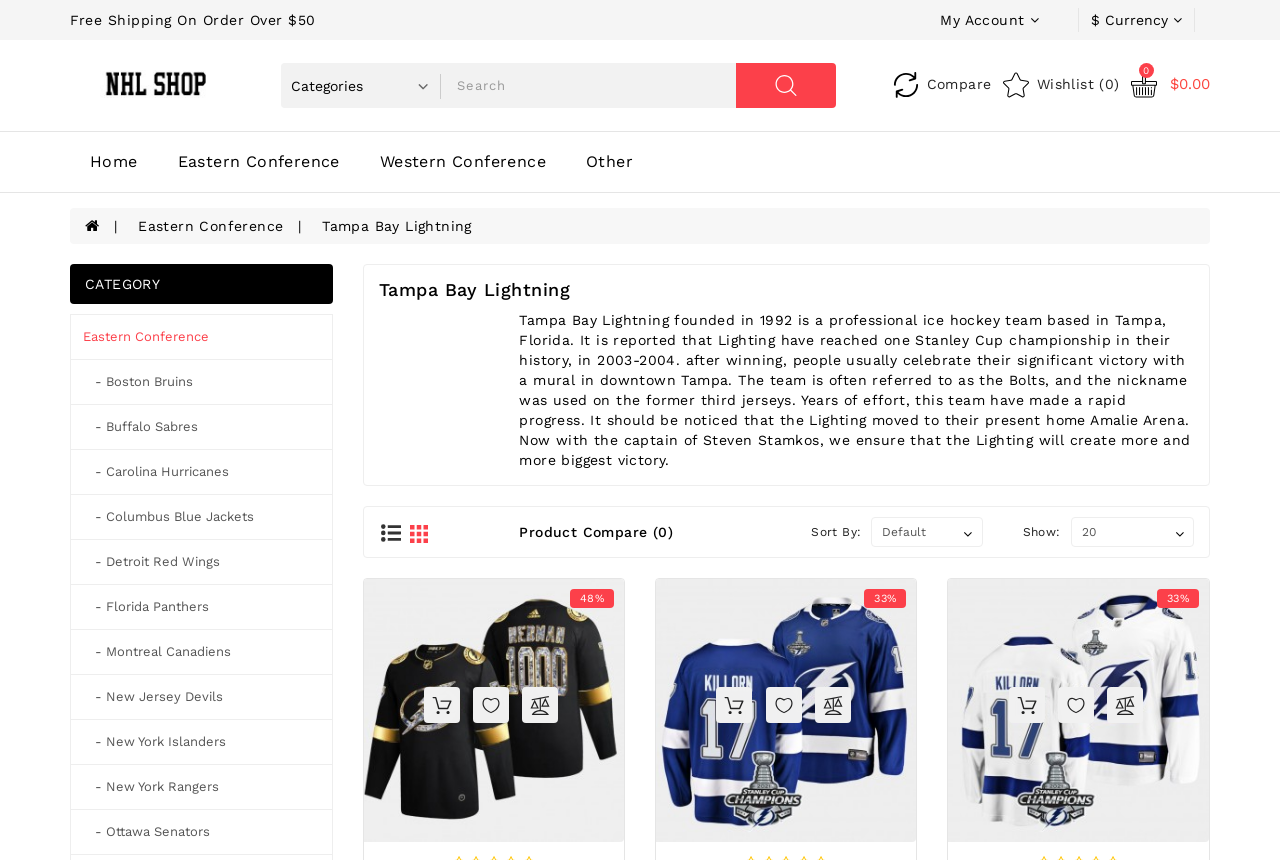Can you find the bounding box coordinates for the element to click on to achieve the instruction: "Search for products"?

[0.344, 0.073, 0.575, 0.126]